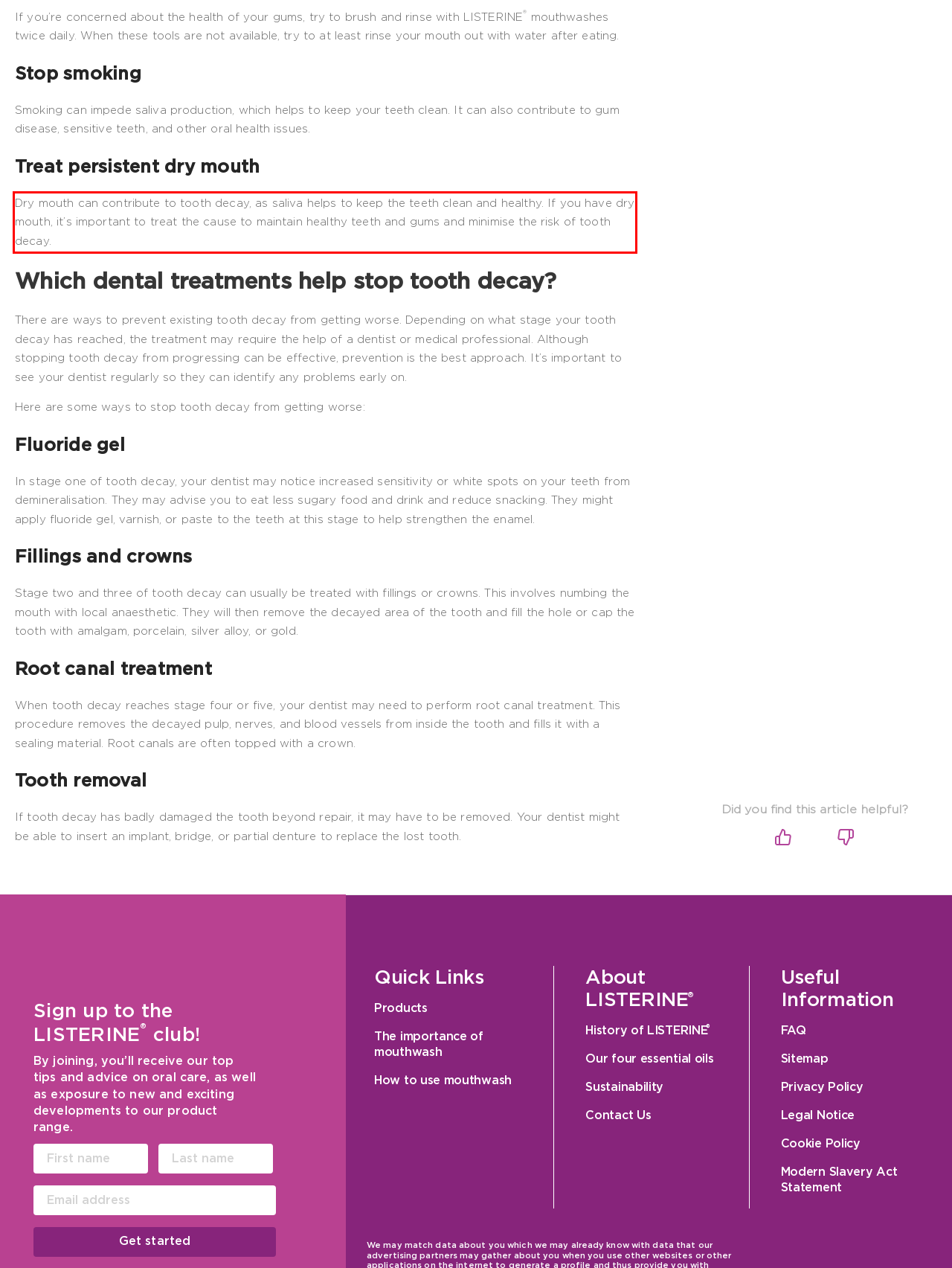You have a screenshot of a webpage where a UI element is enclosed in a red rectangle. Perform OCR to capture the text inside this red rectangle.

Dry mouth can contribute to tooth decay, as saliva helps to keep the teeth clean and healthy. If you have dry mouth, it’s important to treat the cause to maintain healthy teeth and gums and minimise the risk of tooth decay.